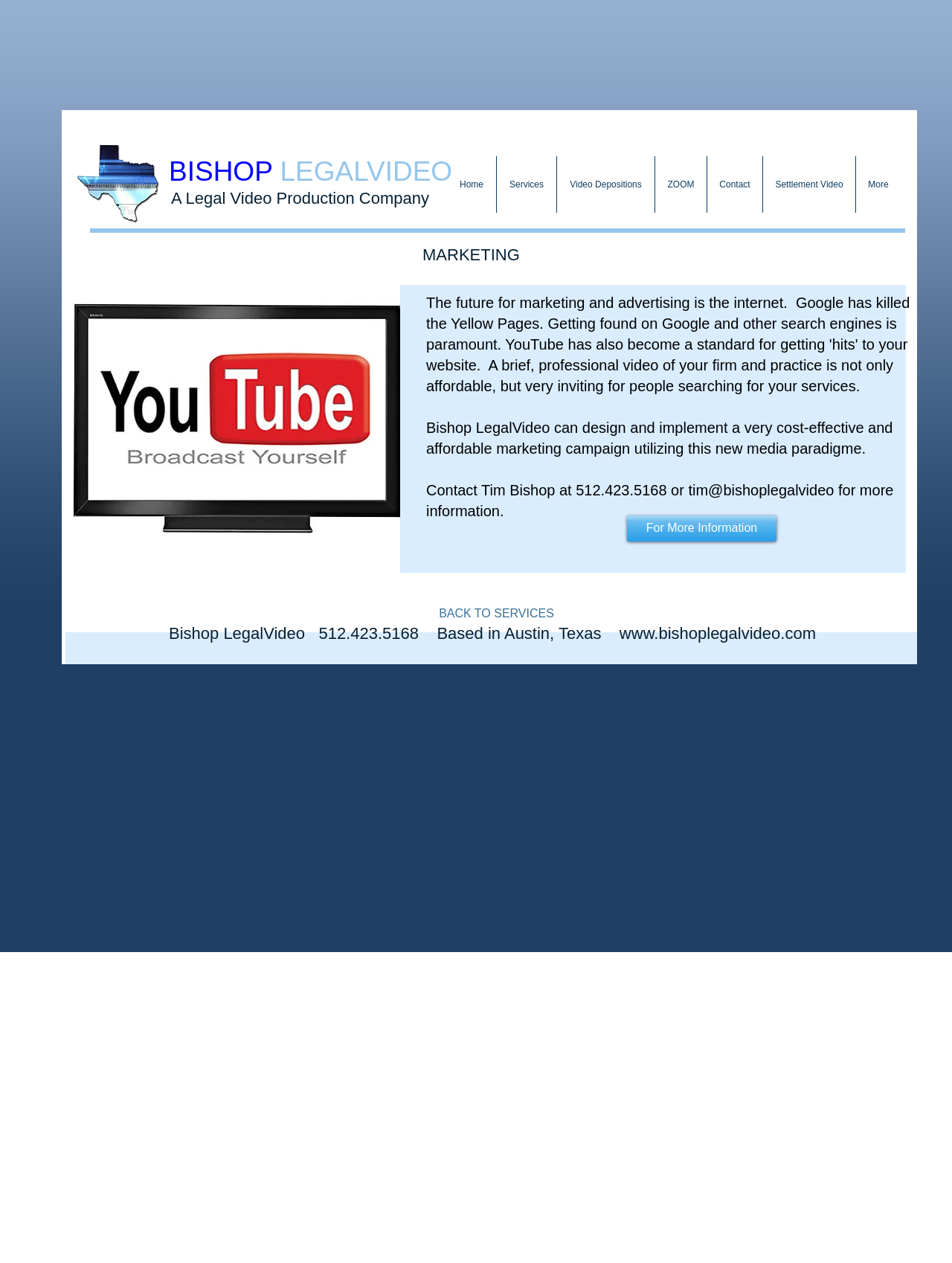Can you specify the bounding box coordinates of the area that needs to be clicked to fulfill the following instruction: "click on For More Information"?

[0.659, 0.408, 0.816, 0.429]